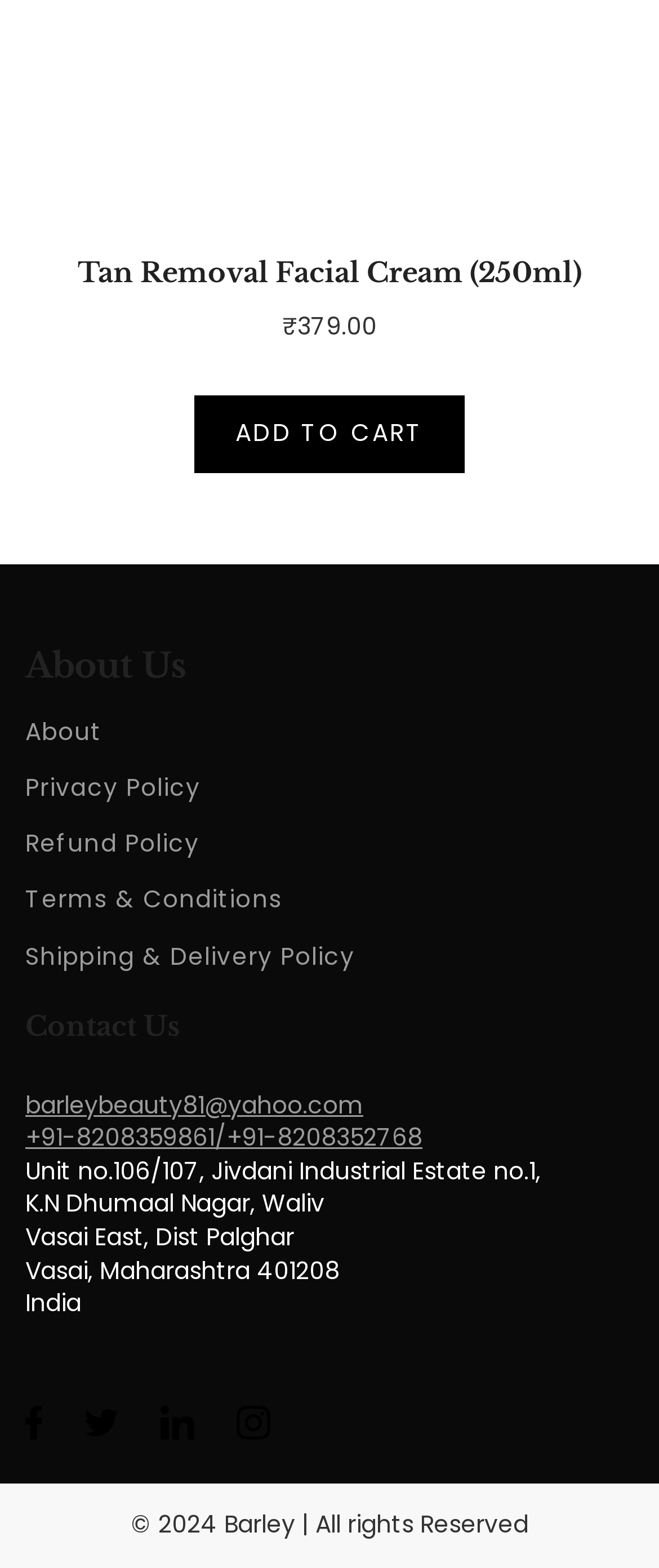Provide a brief response to the question below using one word or phrase:
What is the company's location?

Vasai East, Dist Palghar